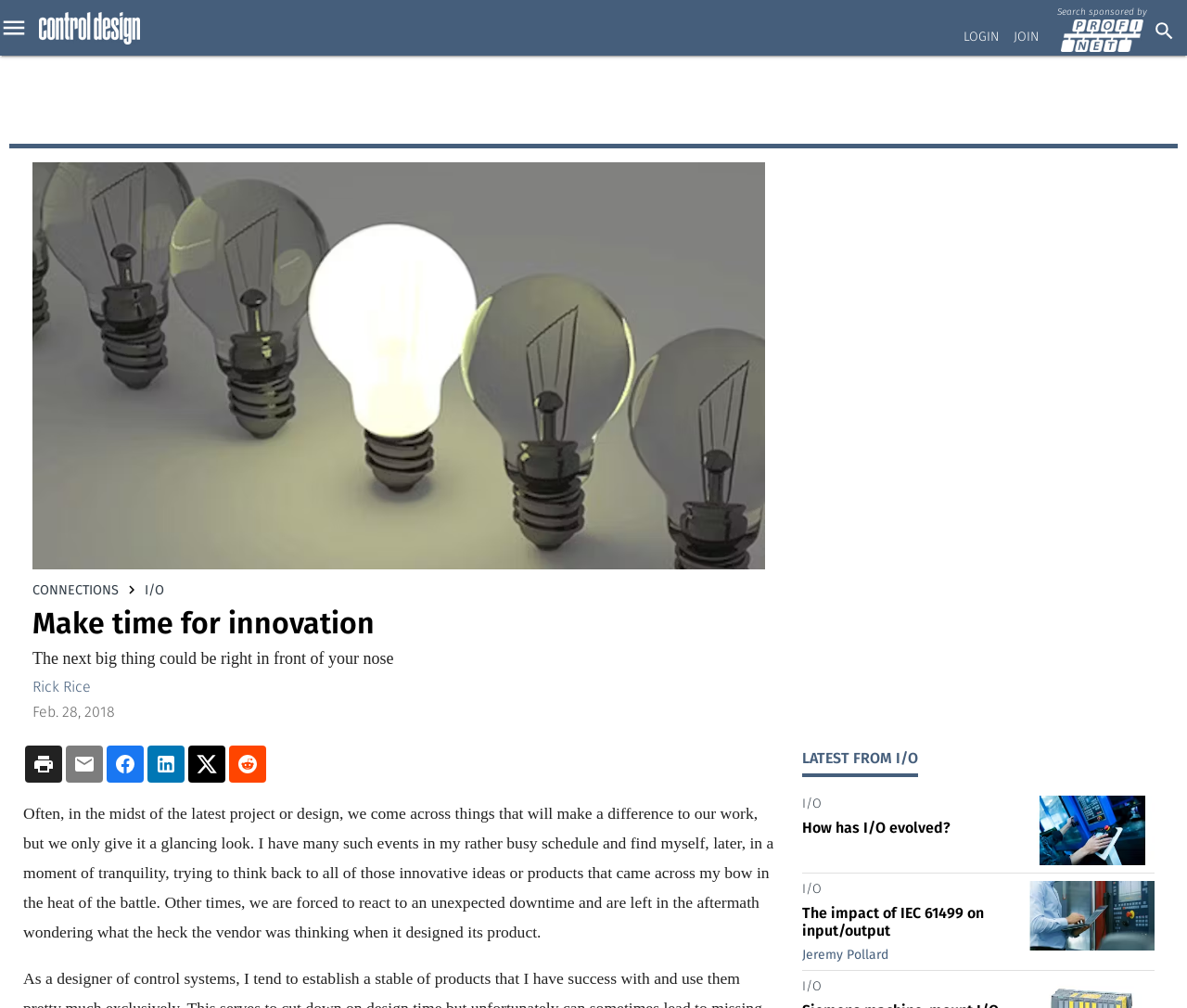Please reply to the following question using a single word or phrase: 
What is the topic of the article?

Innovation